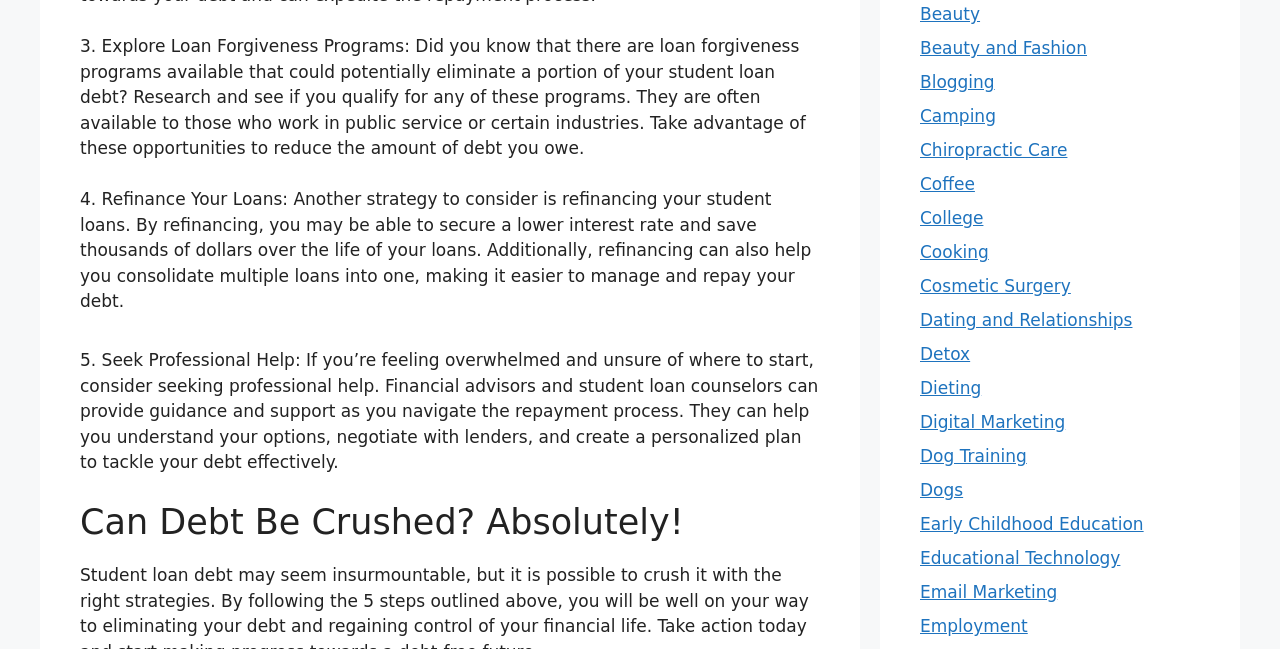Provide a short answer using a single word or phrase for the following question: 
How many links are there on the webpage?

20